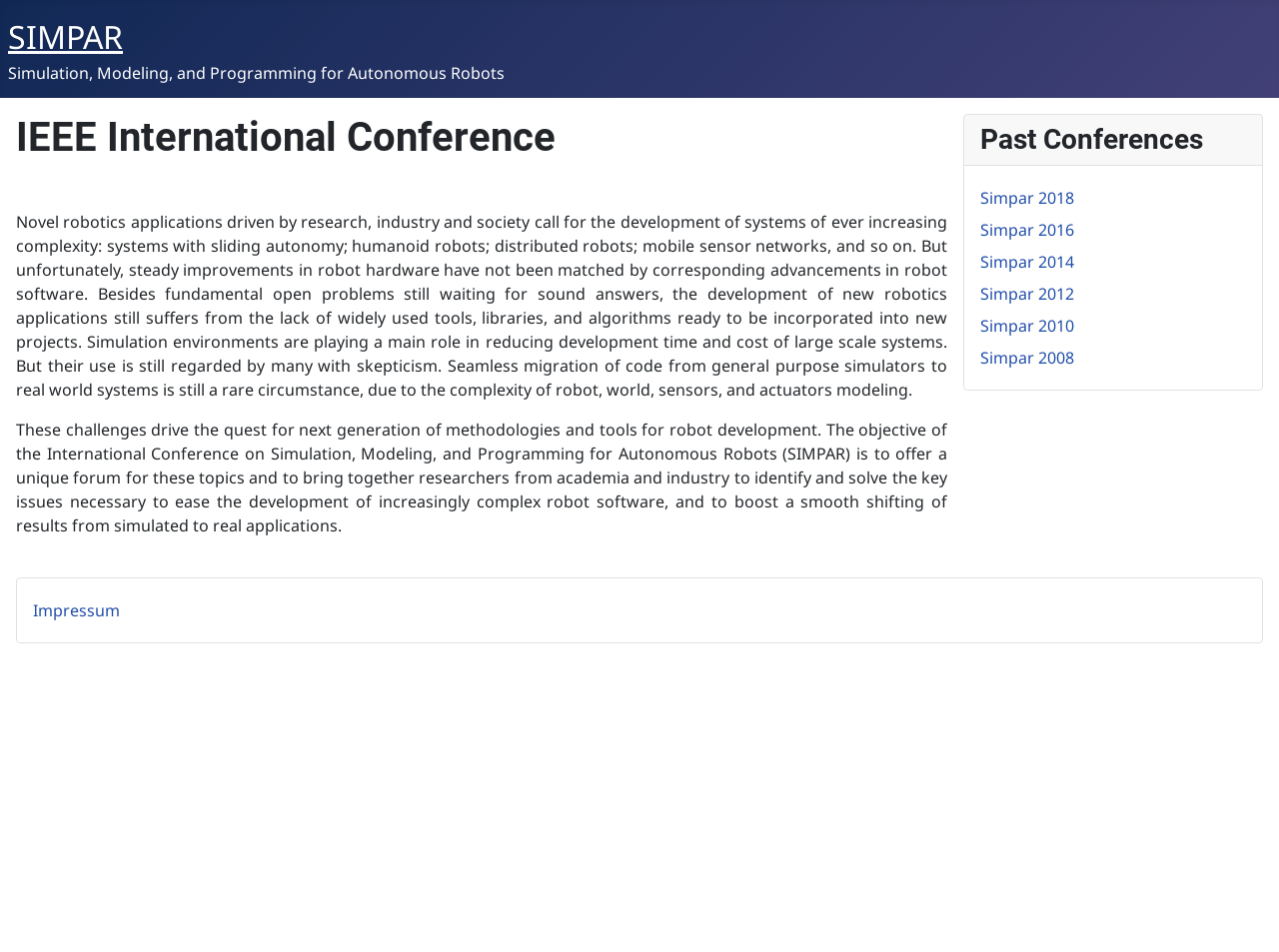Please give a succinct answer to the question in one word or phrase:
How many past conferences are listed?

6